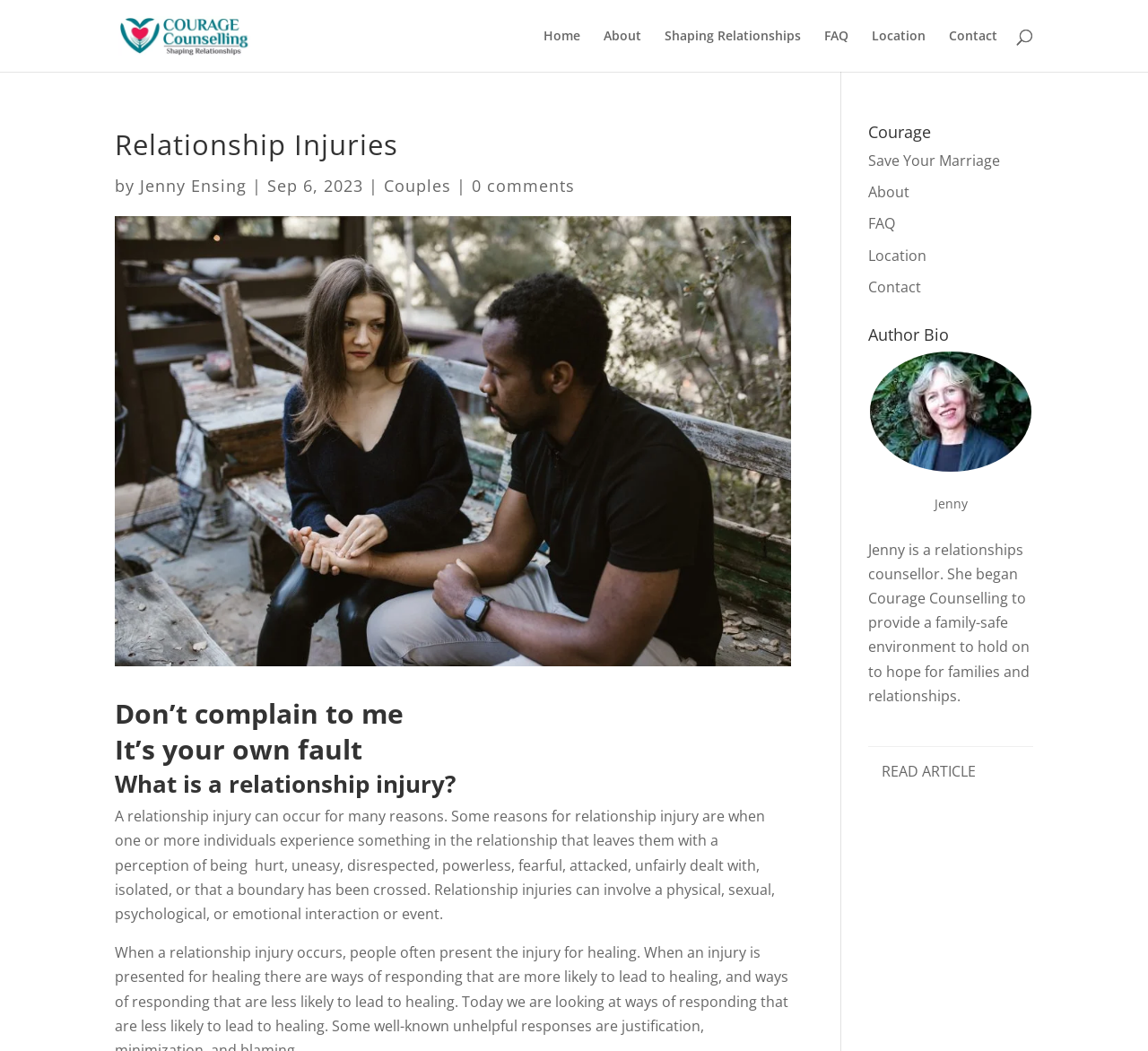Utilize the information from the image to answer the question in detail:
What is the author's name?

The author's name is Jenny, which can be found in the 'Author Bio' section, where it is mentioned as 'Jenny is a relationships counsellor.'